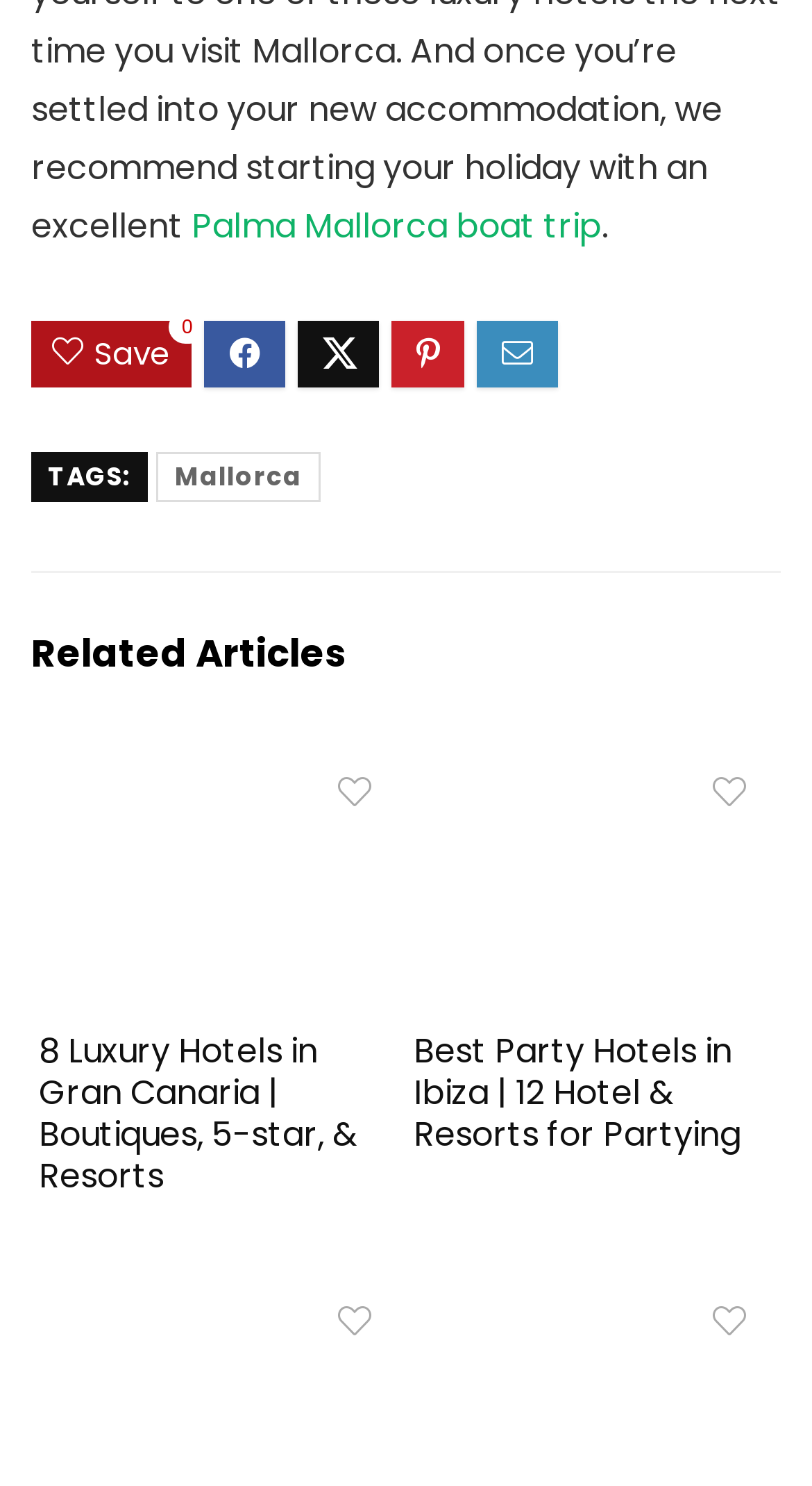Could you provide the bounding box coordinates for the portion of the screen to click to complete this instruction: "Click on the link to Where to Stay in Palma de Mallorca"?

[0.048, 0.866, 0.491, 0.898]